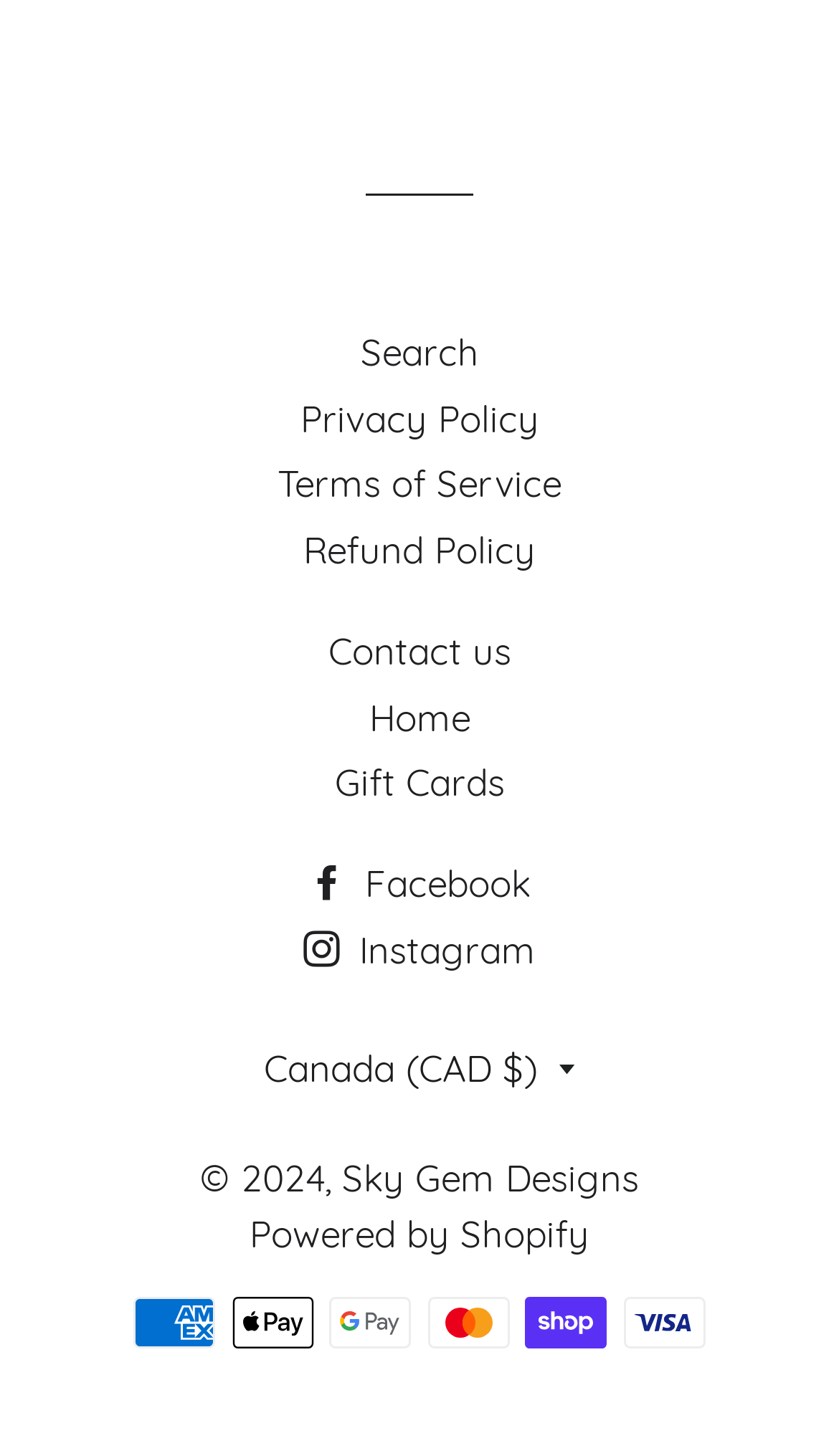Can you give a detailed response to the following question using the information from the image? What payment methods are accepted?

The question can be answered by looking at the images of different payment methods, including American Express, Apple Pay, Google Pay, Mastercard, Shop Pay, and Visa, which are displayed at the bottom of the webpage.